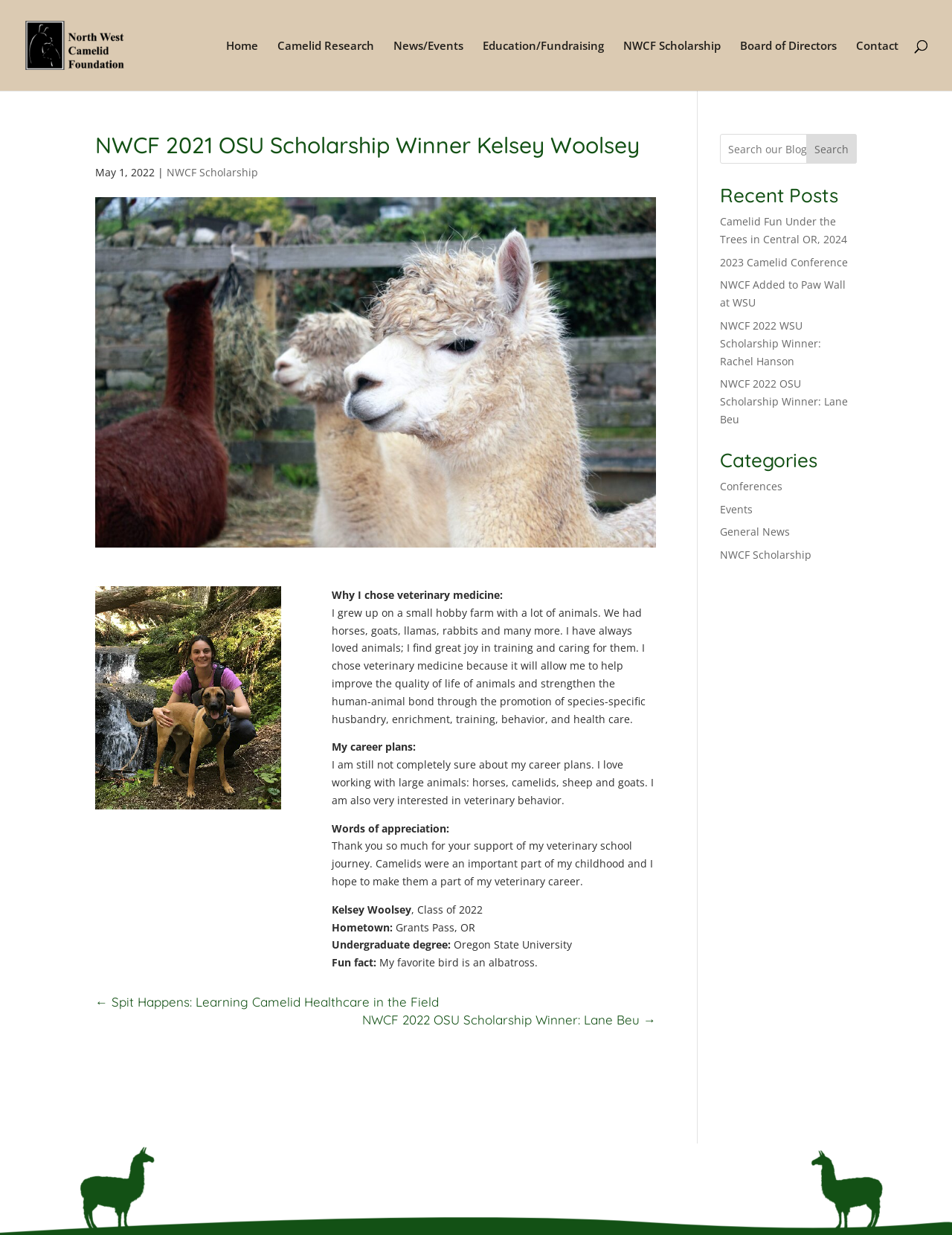What is the category of the post 'NWCF 2022 WSU Scholarship Winner: Rachel Hanson'?
Using the image as a reference, answer the question with a short word or phrase.

NWCF Scholarship